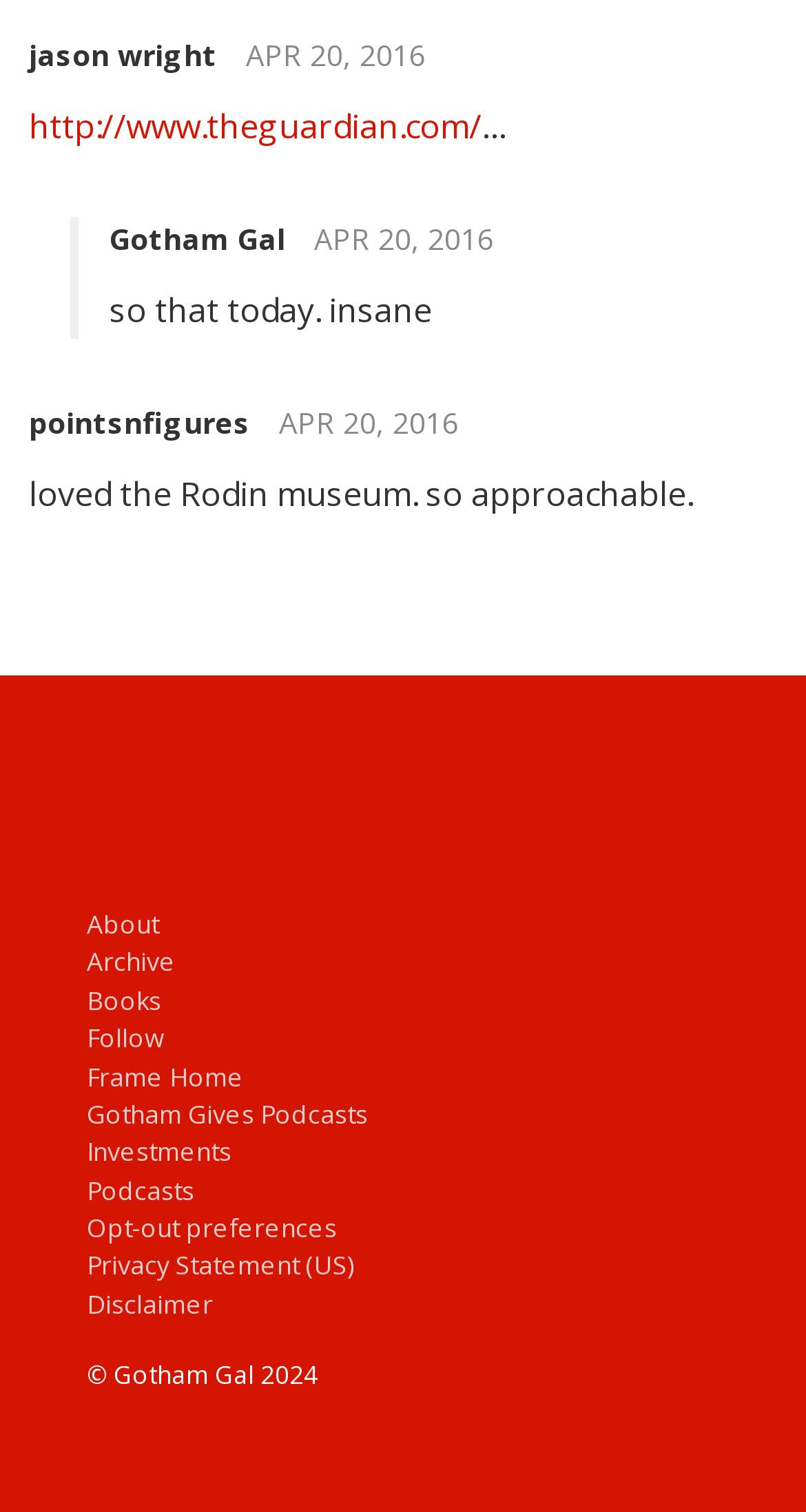Identify the bounding box coordinates for the region to click in order to carry out this instruction: "follow the 'Gotham Gal' link". Provide the coordinates using four float numbers between 0 and 1, formatted as [left, top, right, bottom].

[0.136, 0.145, 0.354, 0.171]